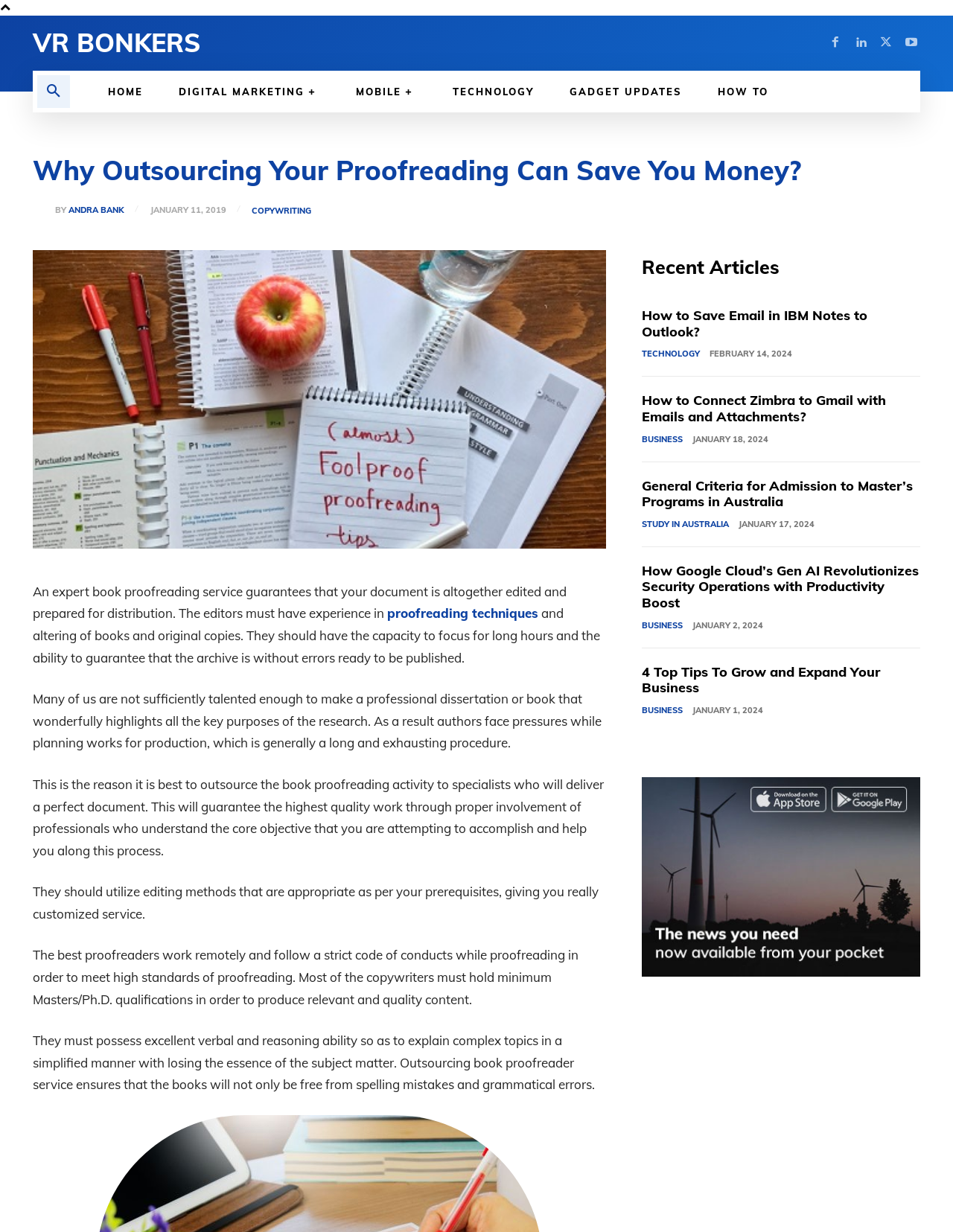Pinpoint the bounding box coordinates of the clickable element needed to complete the instruction: "Read the article 'How to Save Email in IBM Notes to Outlook?'". The coordinates should be provided as four float numbers between 0 and 1: [left, top, right, bottom].

[0.674, 0.249, 0.91, 0.276]